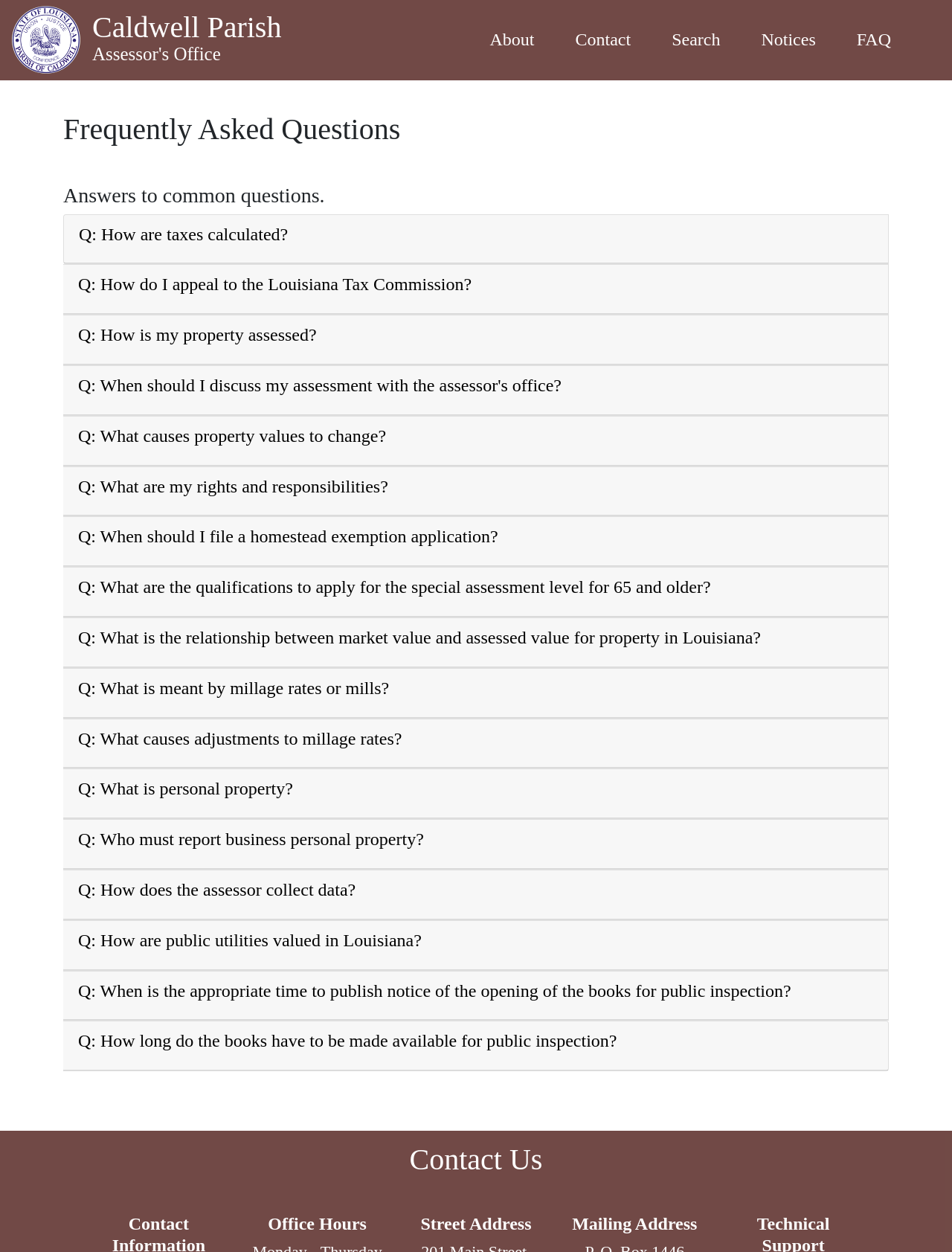Using the information from the screenshot, answer the following question thoroughly:
Who must report business personal property in Louisiana?

According to the webpage, business owners are required to report their business personal property to the assessor's office. This includes tangible assets such as equipment, furniture, and inventory, which are used in the operation of a business.